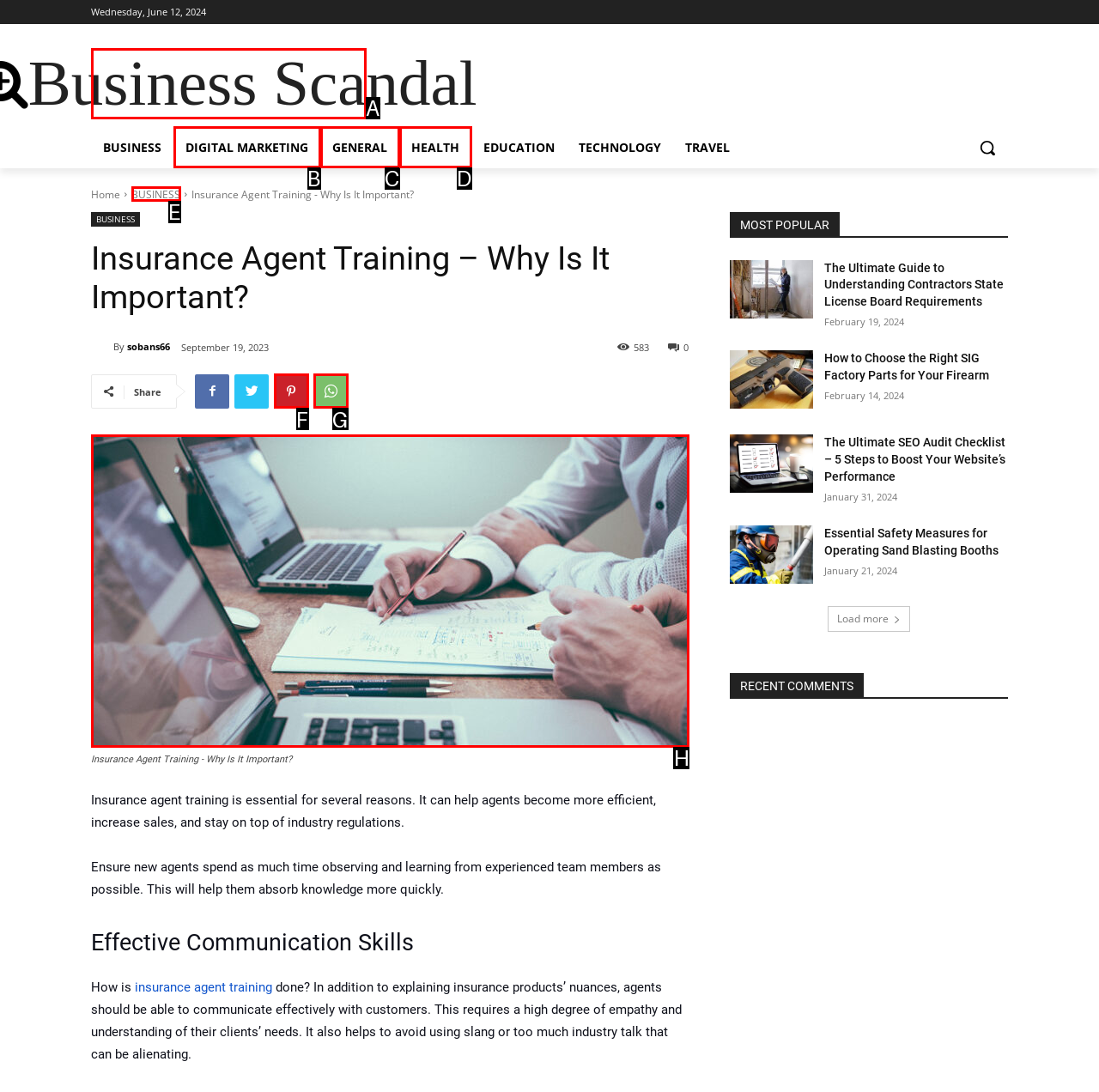Select the appropriate HTML element to click on to finish the task: Read the article about insurance agent training.
Answer with the letter corresponding to the selected option.

H